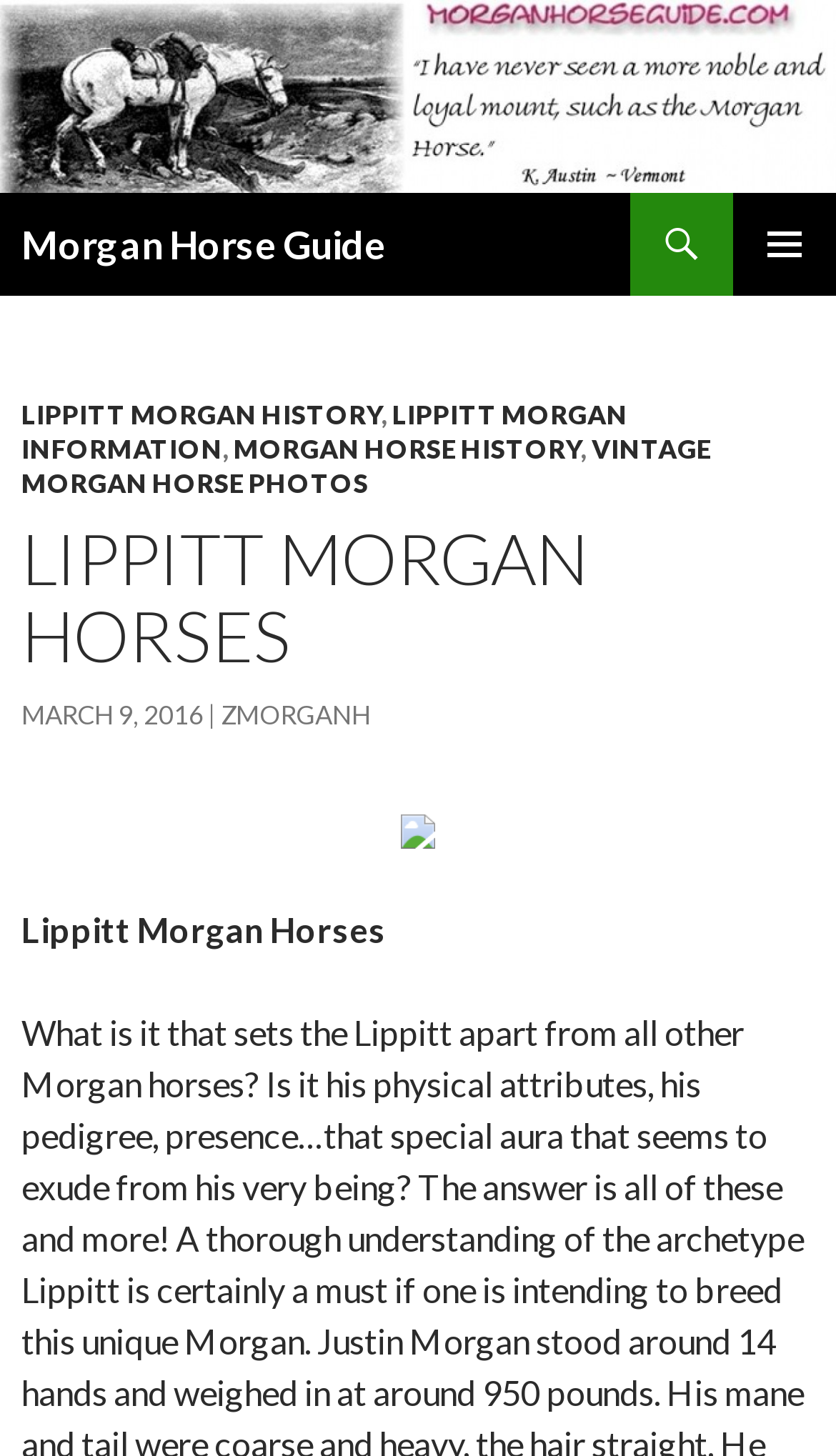Please determine the bounding box coordinates for the element that should be clicked to follow these instructions: "Click the Morgan Horse Guide link".

[0.0, 0.048, 1.0, 0.076]